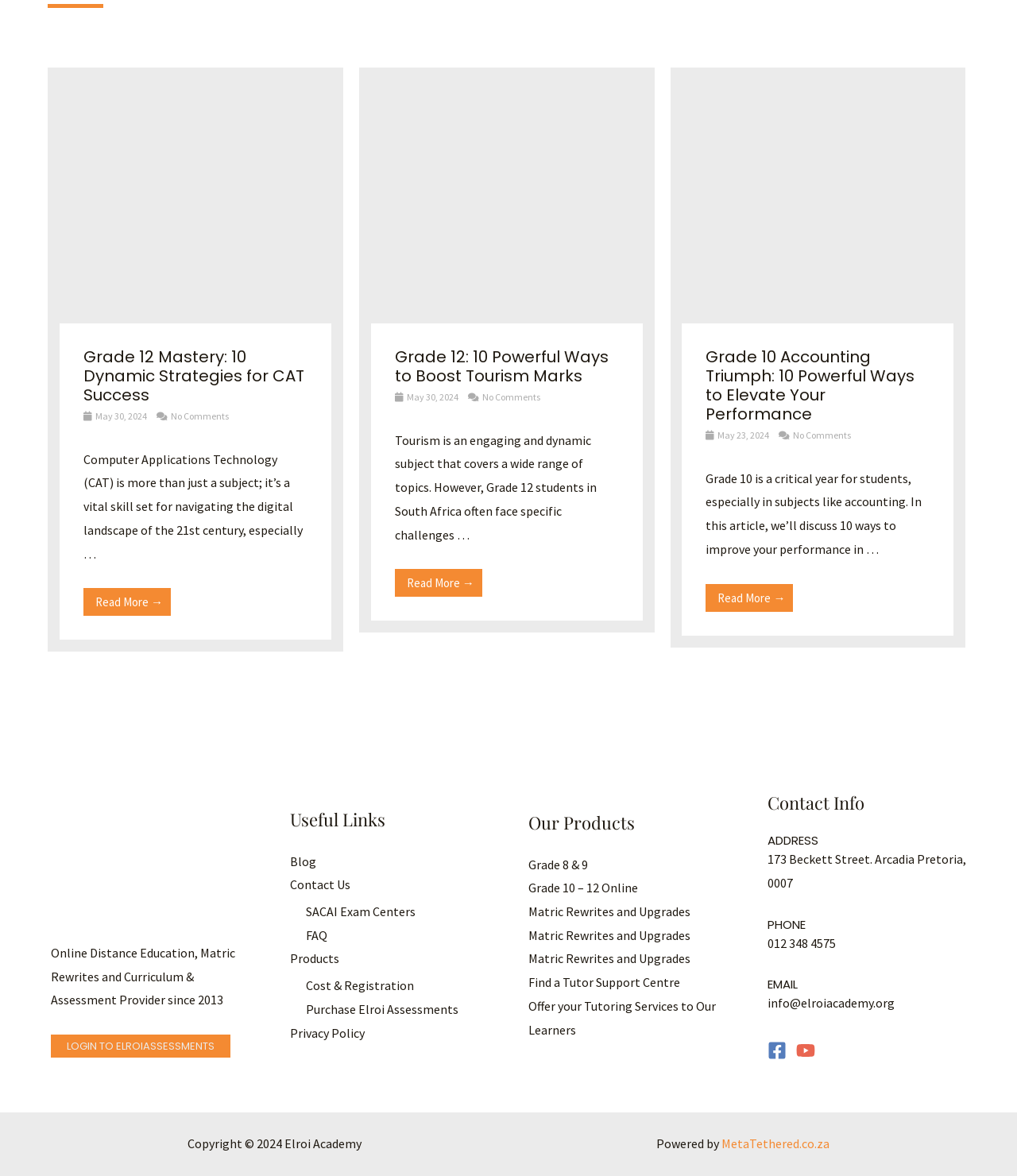Determine the bounding box coordinates in the format (top-left x, top-left y, bottom-right x, bottom-right y). Ensure all values are floating point numbers between 0 and 1. Identify the bounding box of the UI element described by: Privacy Policy

[0.285, 0.871, 0.358, 0.885]